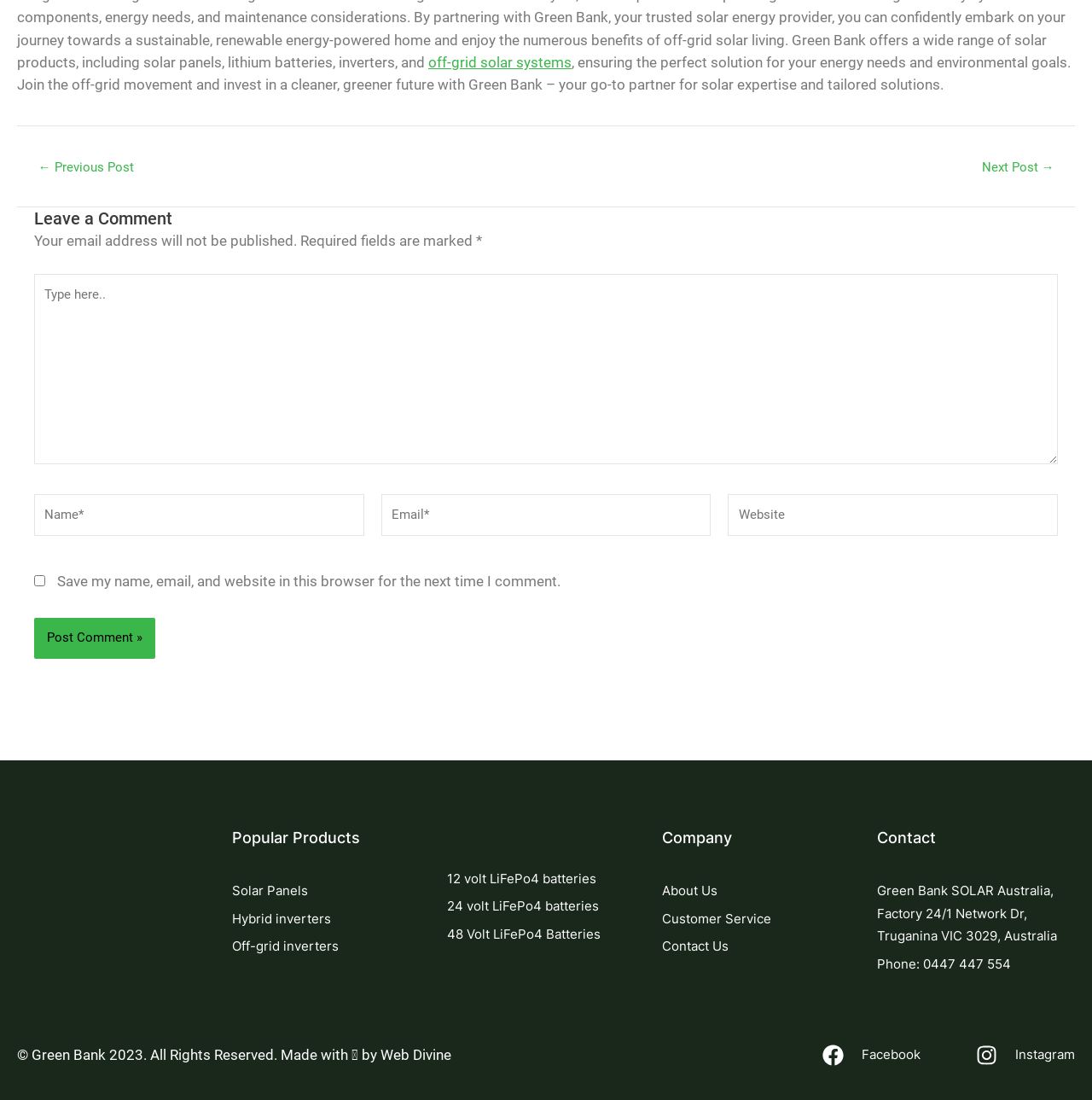Please determine the bounding box coordinates of the element to click on in order to accomplish the following task: "Type in the 'Name*' field". Ensure the coordinates are four float numbers ranging from 0 to 1, i.e., [left, top, right, bottom].

[0.031, 0.449, 0.333, 0.487]